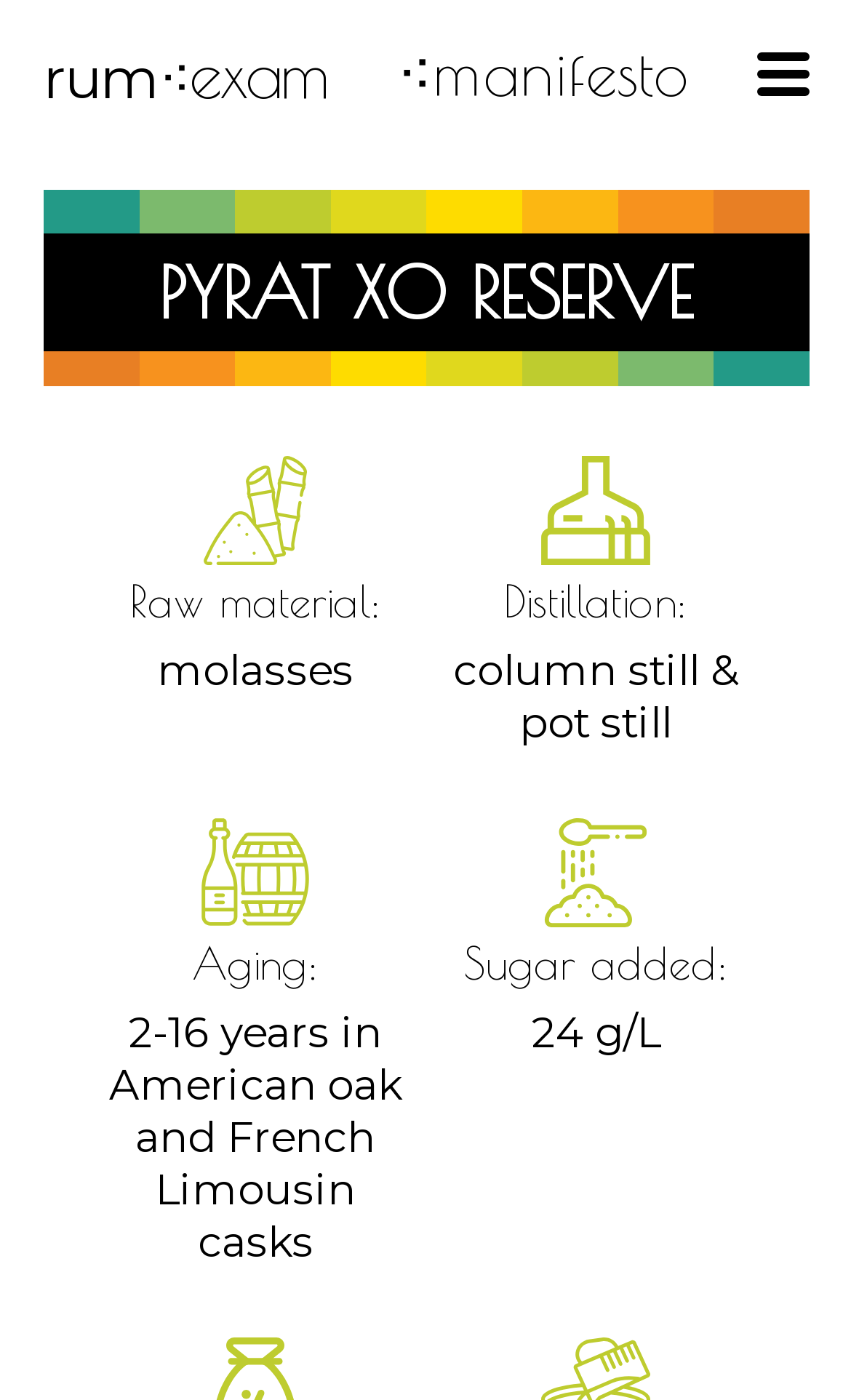Identify the bounding box coordinates for the UI element described as: "Reject All".

None